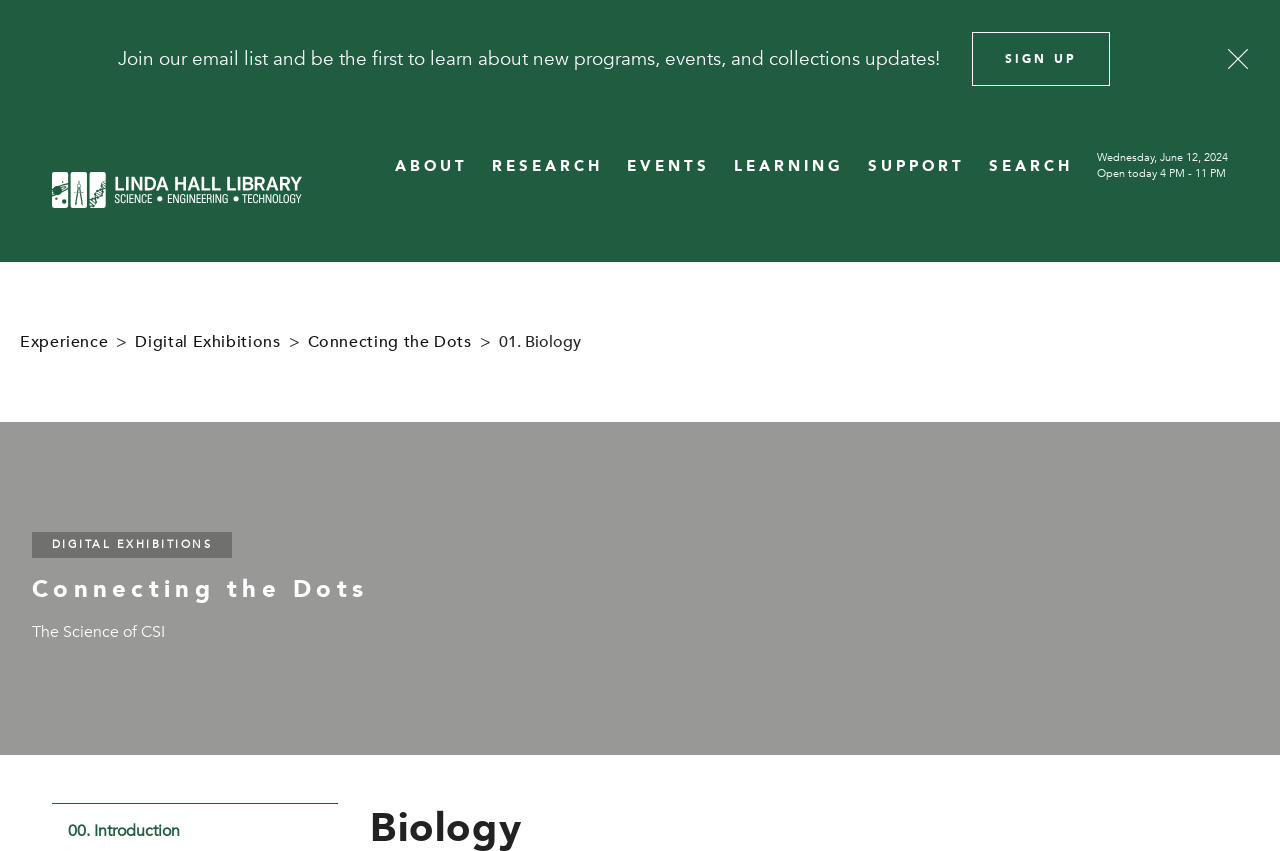Please identify the bounding box coordinates of the region to click in order to complete the given instruction: "View the digital exhibitions". The coordinates should be four float numbers between 0 and 1, i.e., [left, top, right, bottom].

[0.106, 0.389, 0.219, 0.415]